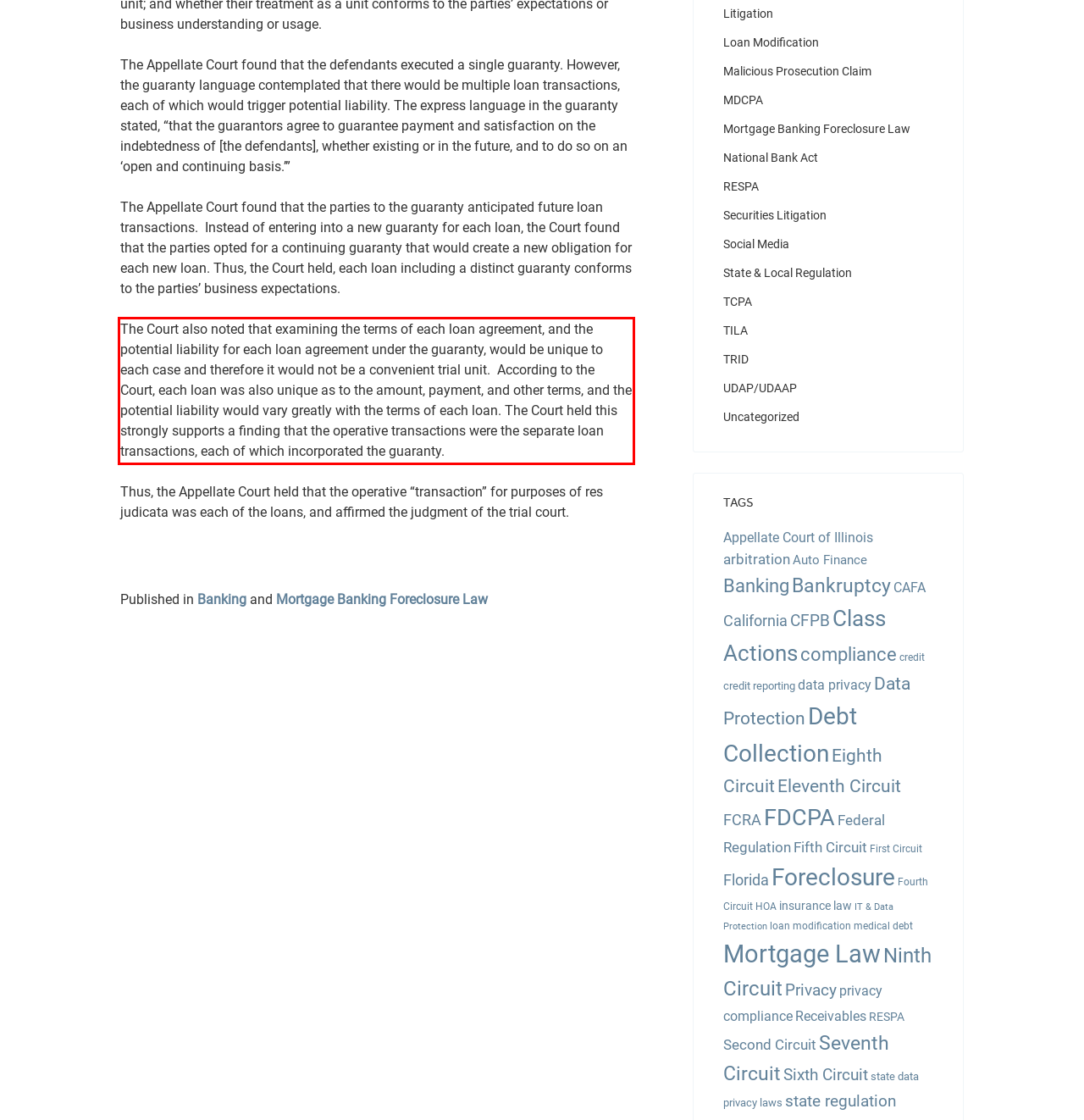Your task is to recognize and extract the text content from the UI element enclosed in the red bounding box on the webpage screenshot.

The Court also noted that examining the terms of each loan agreement, and the potential liability for each loan agreement under the guaranty, would be unique to each case and therefore it would not be a convenient trial unit. According to the Court, each loan was also unique as to the amount, payment, and other terms, and the potential liability would vary greatly with the terms of each loan. The Court held this strongly supports a finding that the operative transactions were the separate loan transactions, each of which incorporated the guaranty.